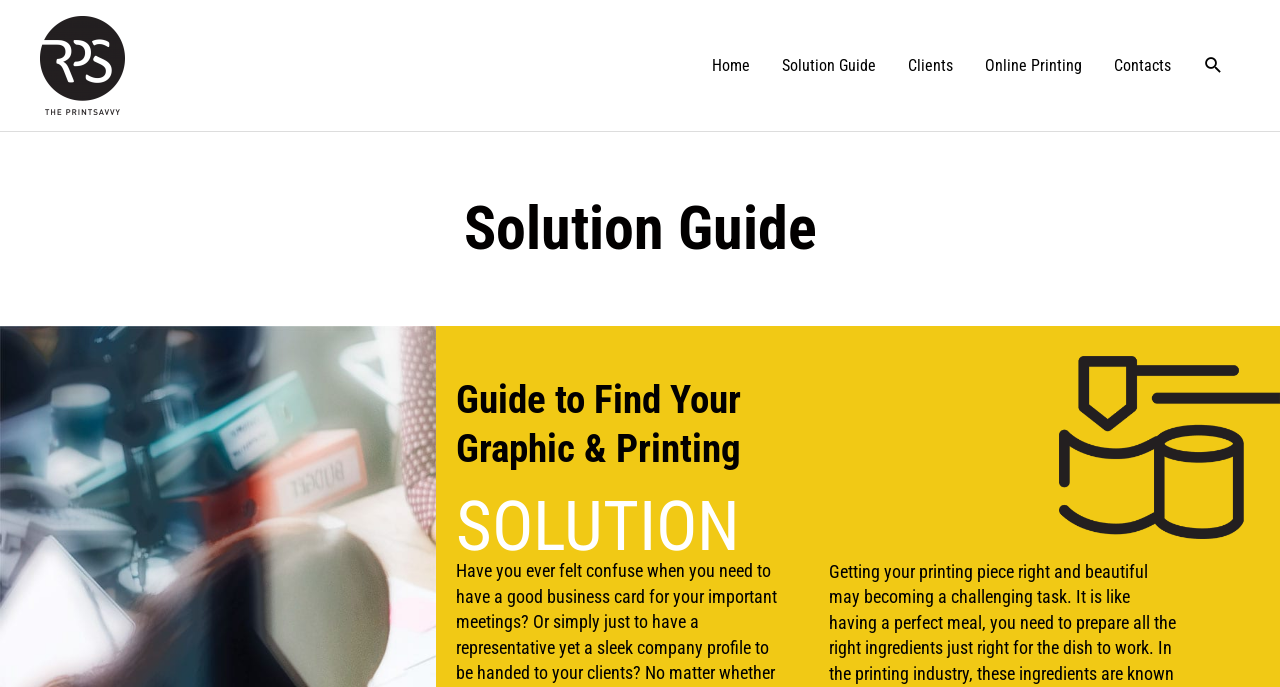Answer this question using a single word or a brief phrase:
What is the name of the website?

rpsprint.co.id